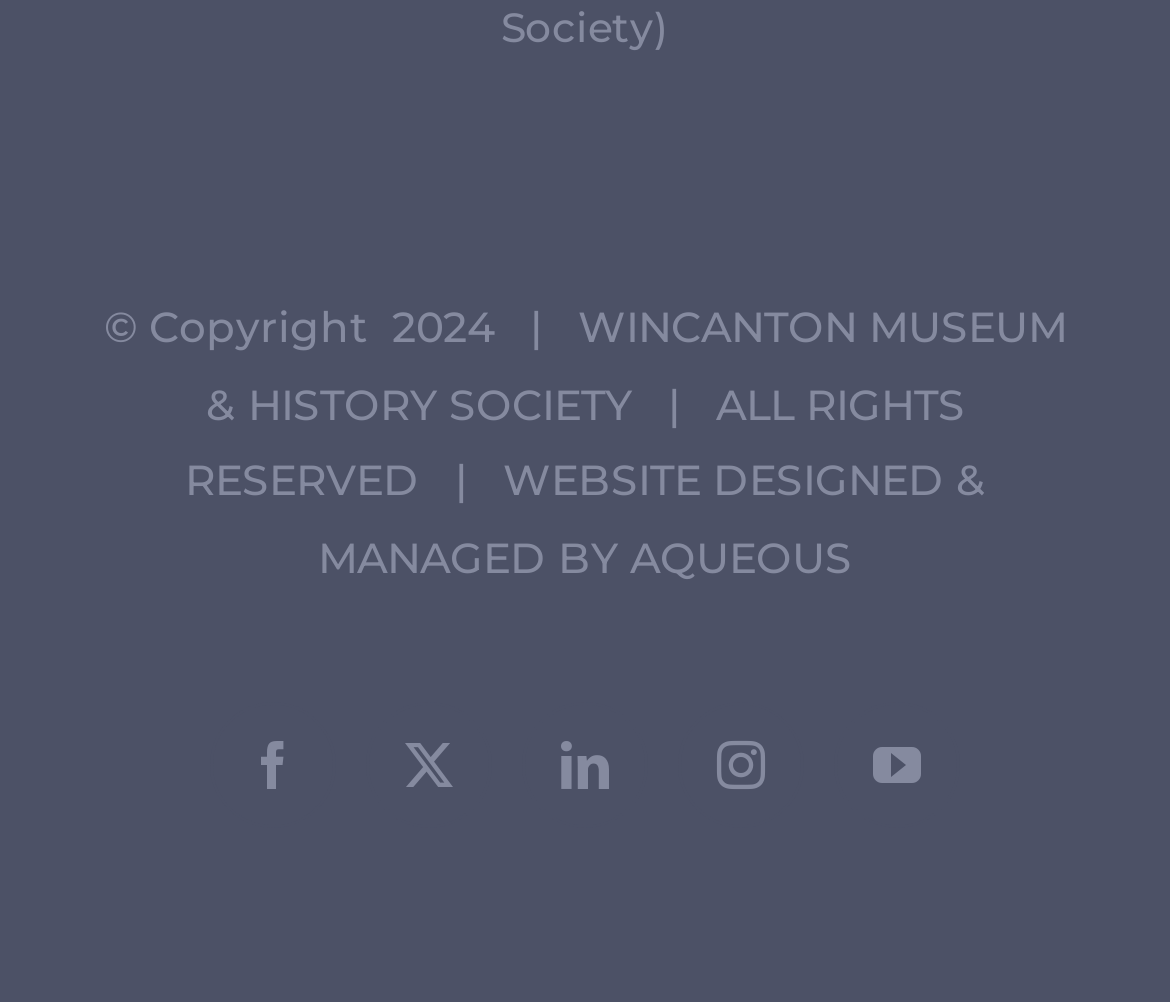Answer the following query with a single word or phrase:
What is the vertical position of the Facebook link?

Above the middle